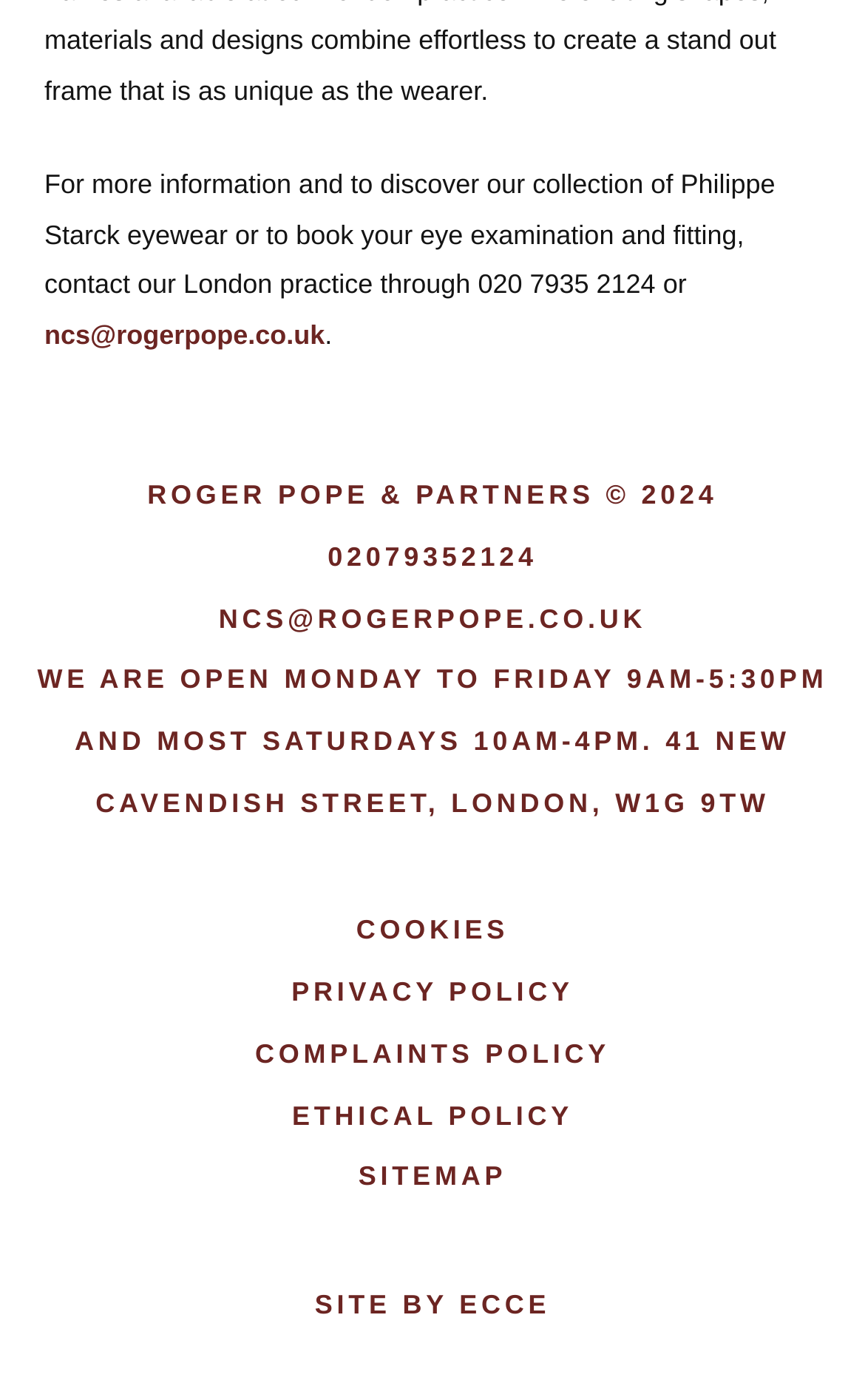Can you find the bounding box coordinates of the area I should click to execute the following instruction: "call the London practice"?

[0.051, 0.121, 0.896, 0.215]